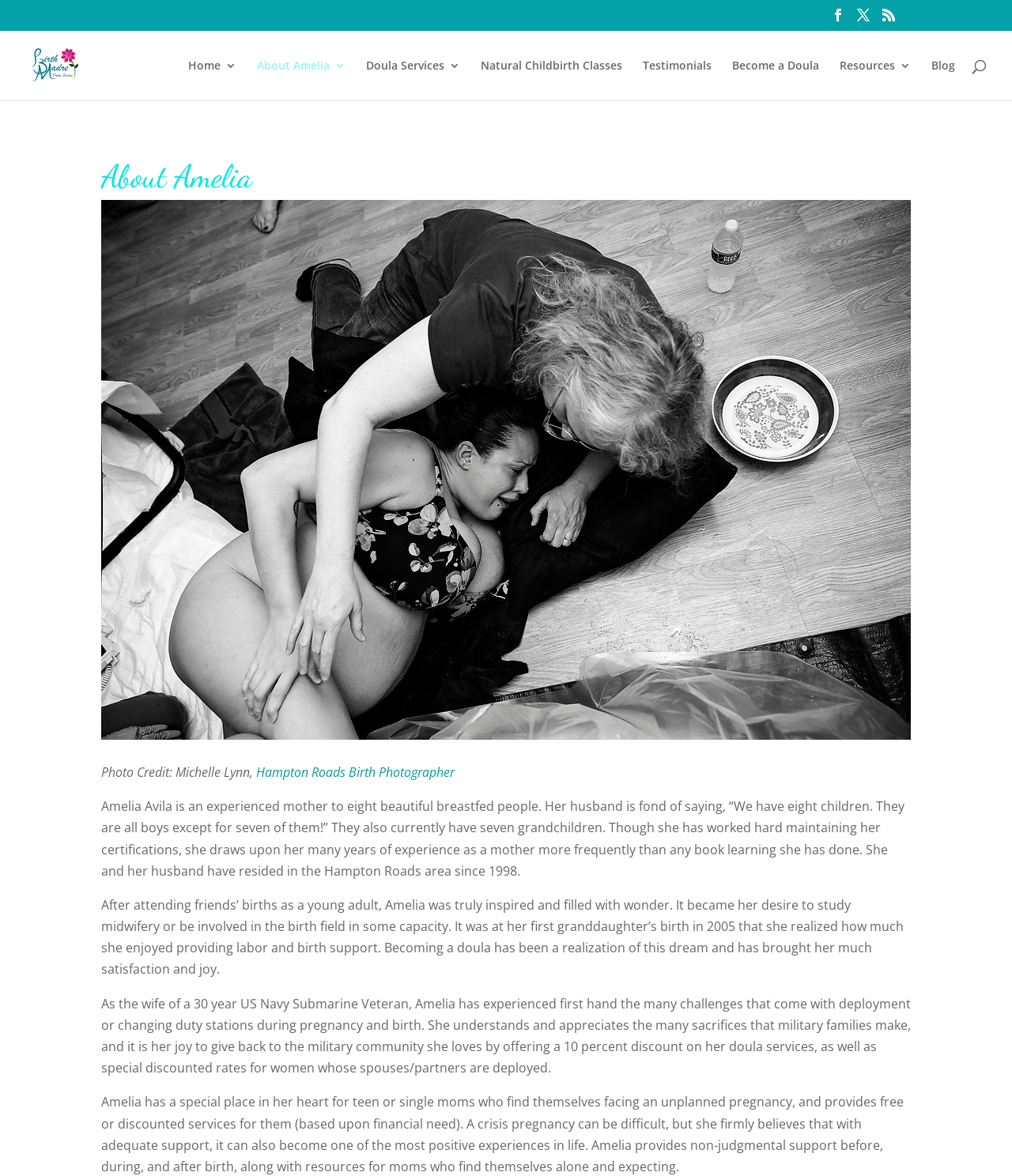What is the discount offered to military families?
Look at the webpage screenshot and answer the question with a detailed explanation.

As mentioned on the webpage, Amelia offers a 10 percent discount on her doula services to military families, as well as special discounted rates for women whose spouses/partners are deployed.